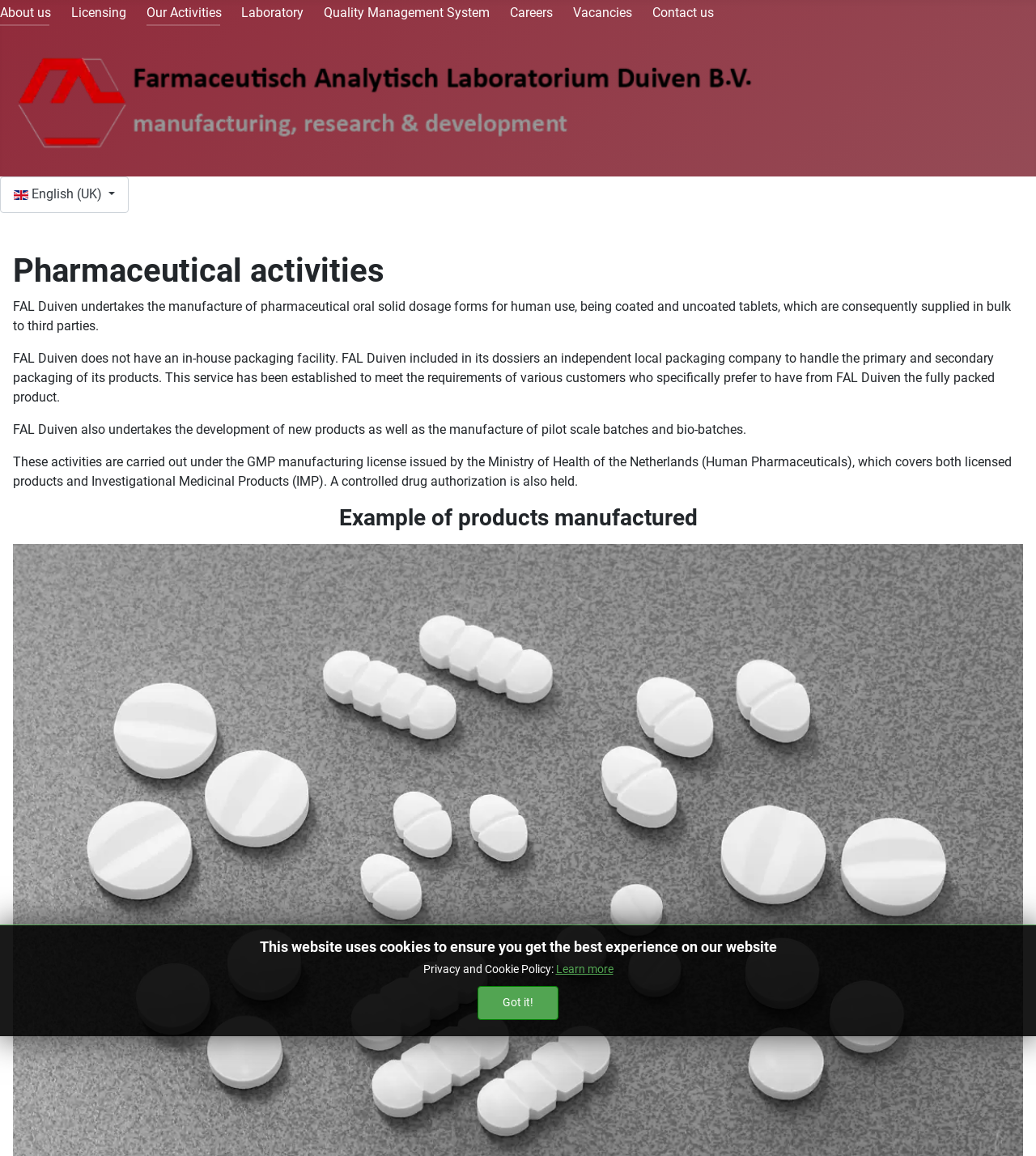Identify the bounding box coordinates of the clickable region required to complete the instruction: "Click on About us". The coordinates should be given as four float numbers within the range of 0 and 1, i.e., [left, top, right, bottom].

[0.0, 0.004, 0.049, 0.018]